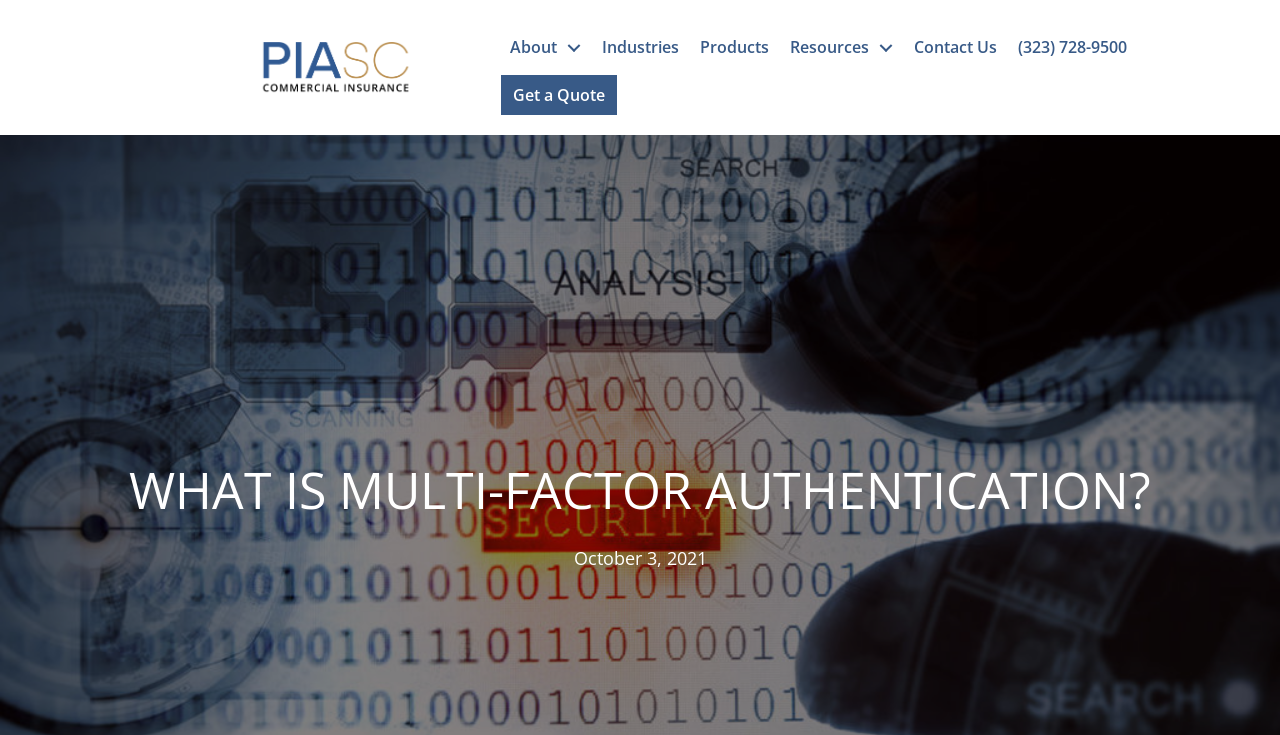Pinpoint the bounding box coordinates for the area that should be clicked to perform the following instruction: "View TRAIL CONDITION REPORTS".

None